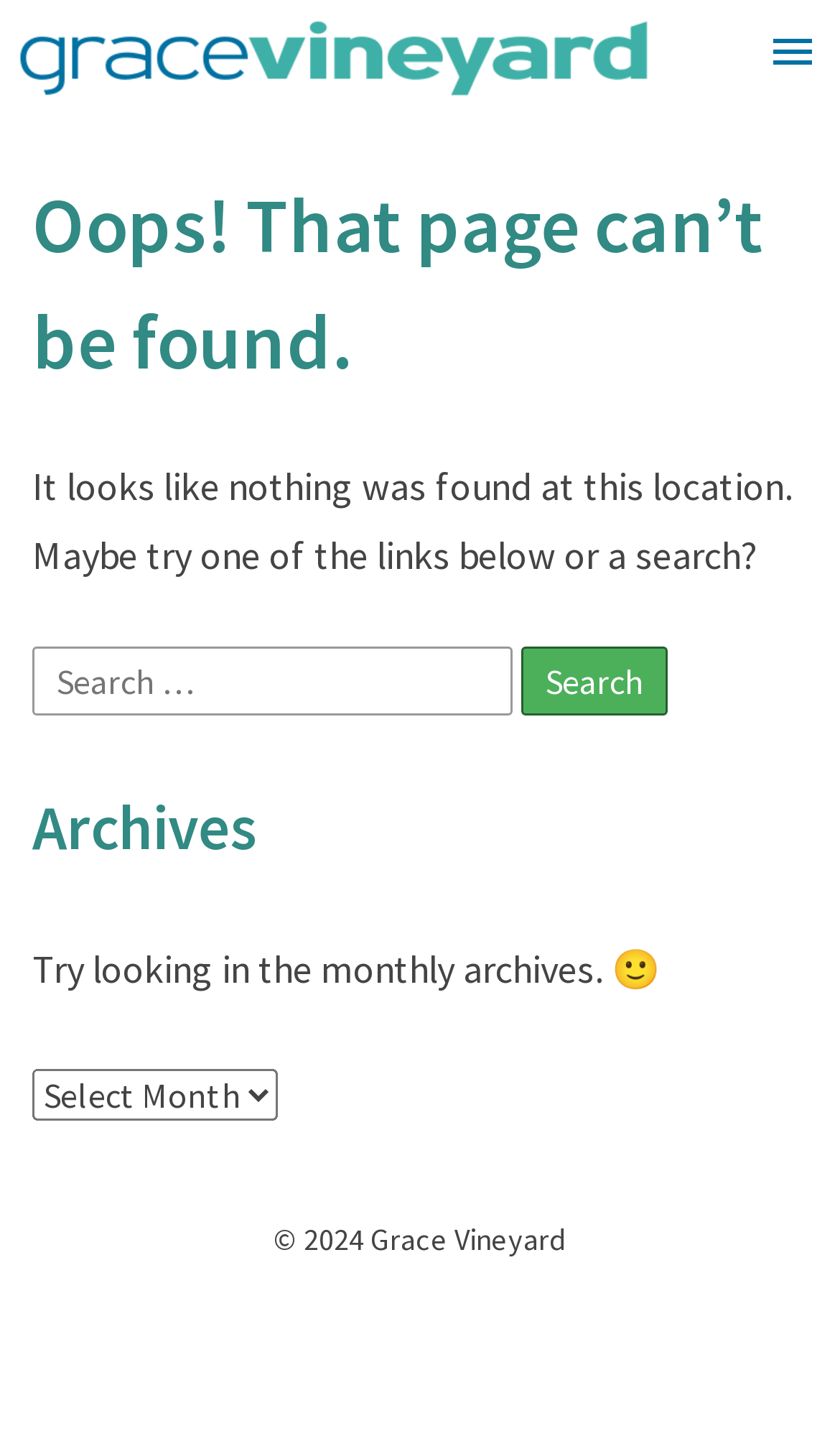What is the error message displayed on the webpage?
Use the screenshot to answer the question with a single word or phrase.

Oops! That page can’t be found.